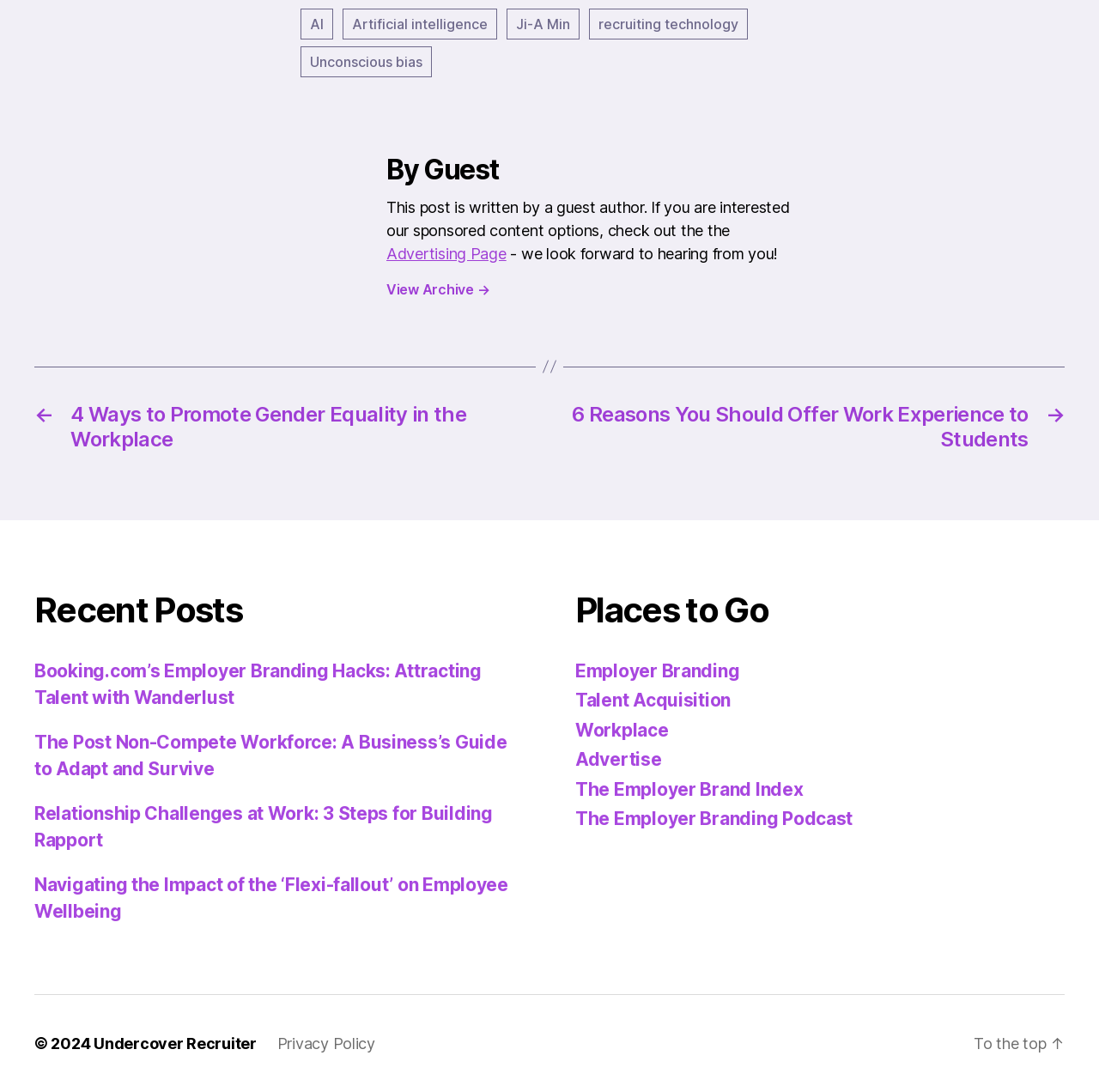What is the topic of the link '4 Ways to Promote Gender Equality in the Workplace'?
From the image, respond with a single word or phrase.

Gender Equality